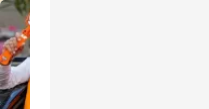Please answer the following question using a single word or phrase: 
Why are traffic routes in the city altered?

to accommodate the event